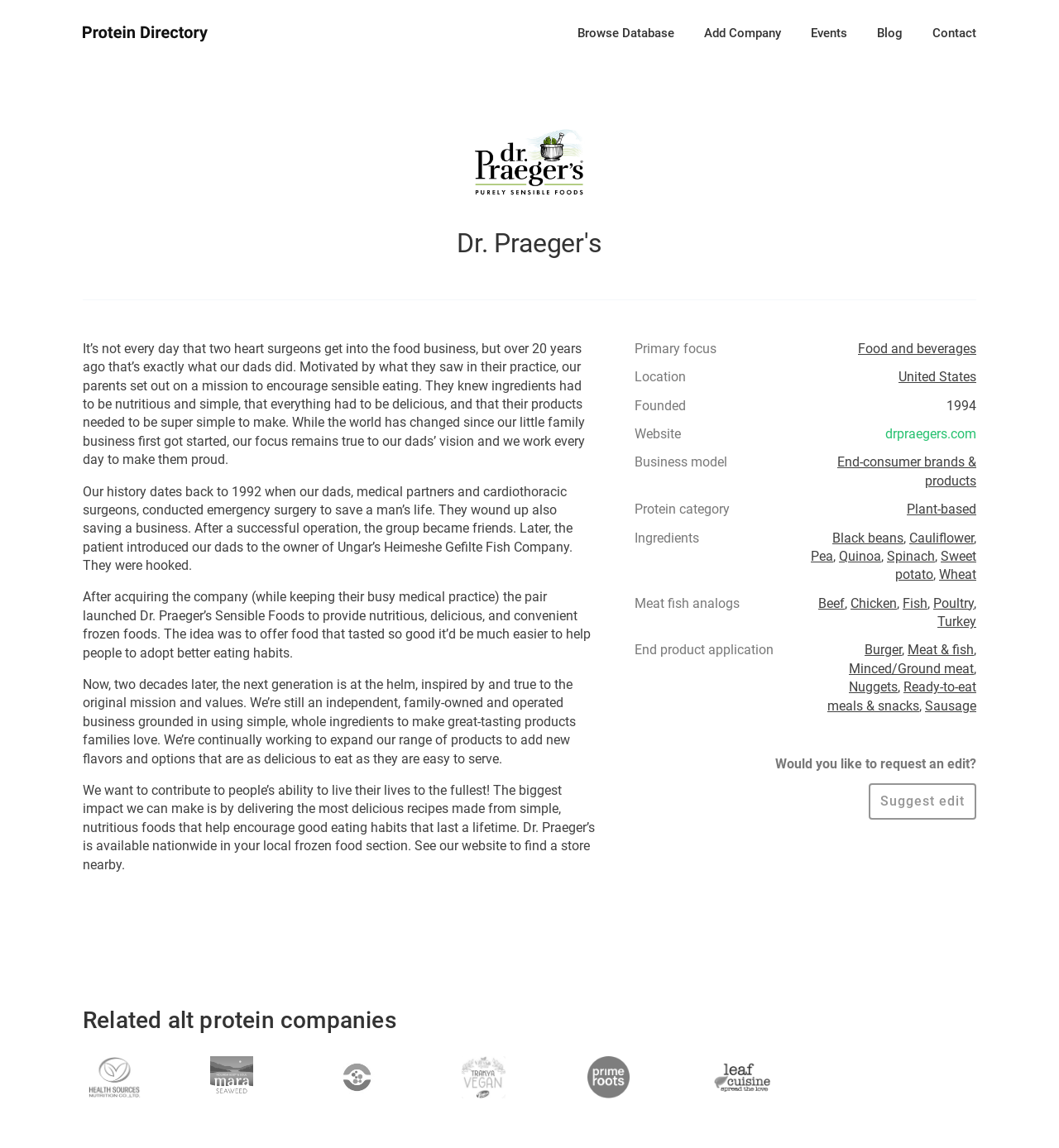What is the name of the company?
Provide a fully detailed and comprehensive answer to the question.

The name of the company can be found in the heading element with the text 'Dr. Praeger's' at the top of the webpage.